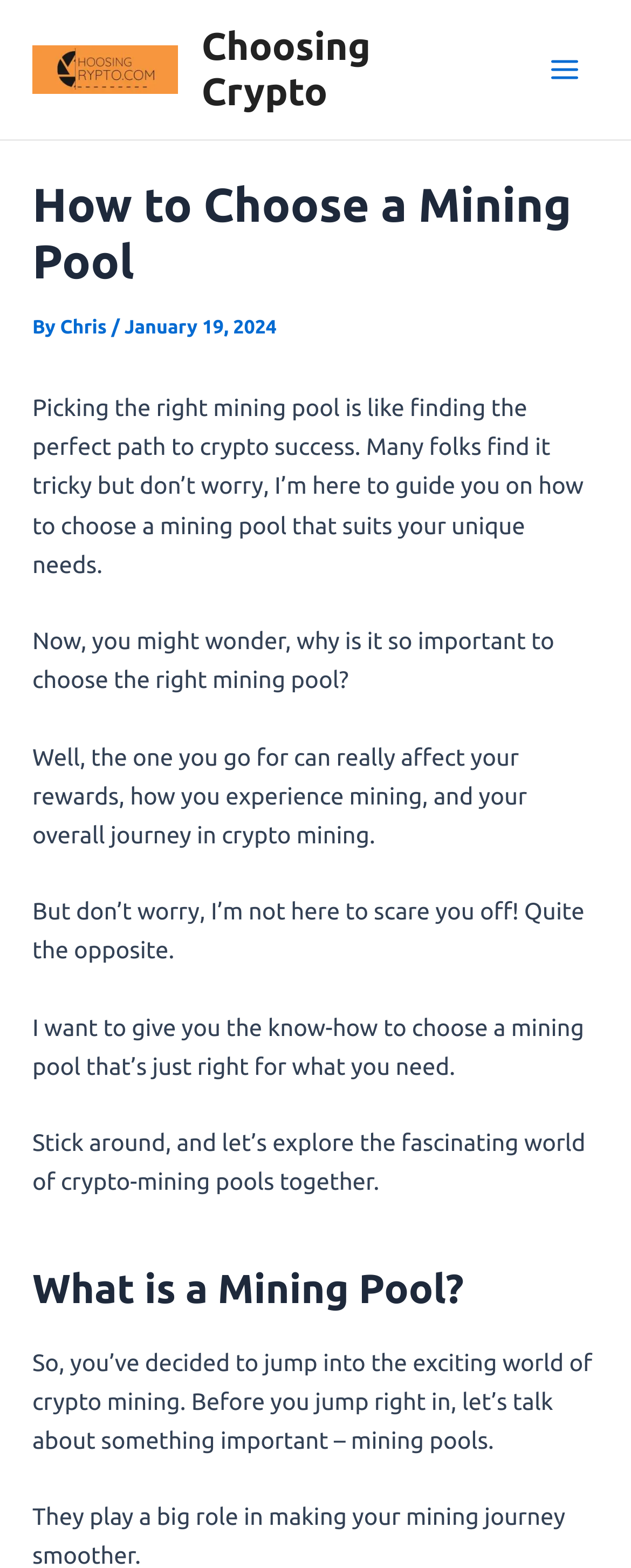Use a single word or phrase to answer the question: 
Who is the author of this article?

Chris